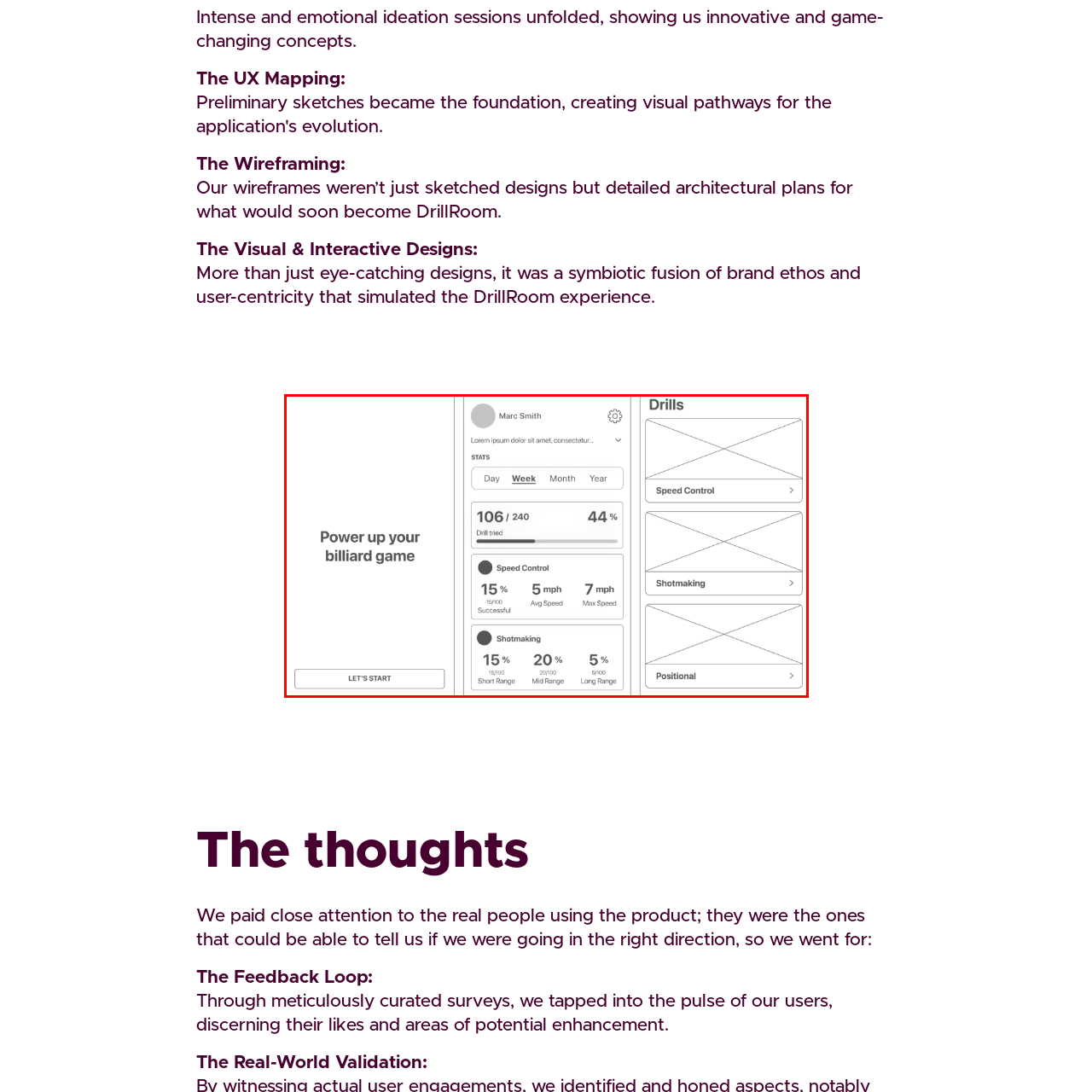Refer to the image enclosed in the red bounding box, then answer the following question in a single word or phrase: What is the user's name in this profile?

Marc Smith